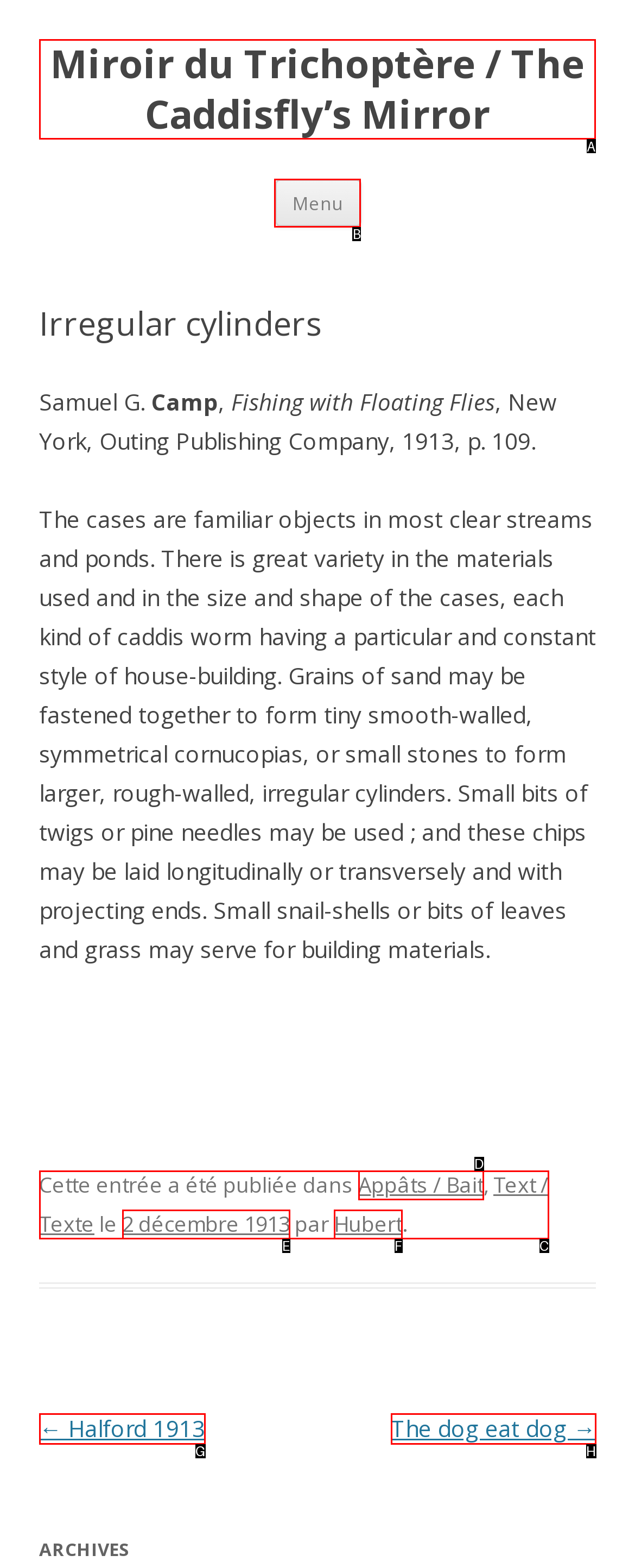Identify the letter of the correct UI element to fulfill the task: Read the article 'Miroir du Trichoptère / The Caddisfly’s Mirror' from the given options in the screenshot.

A